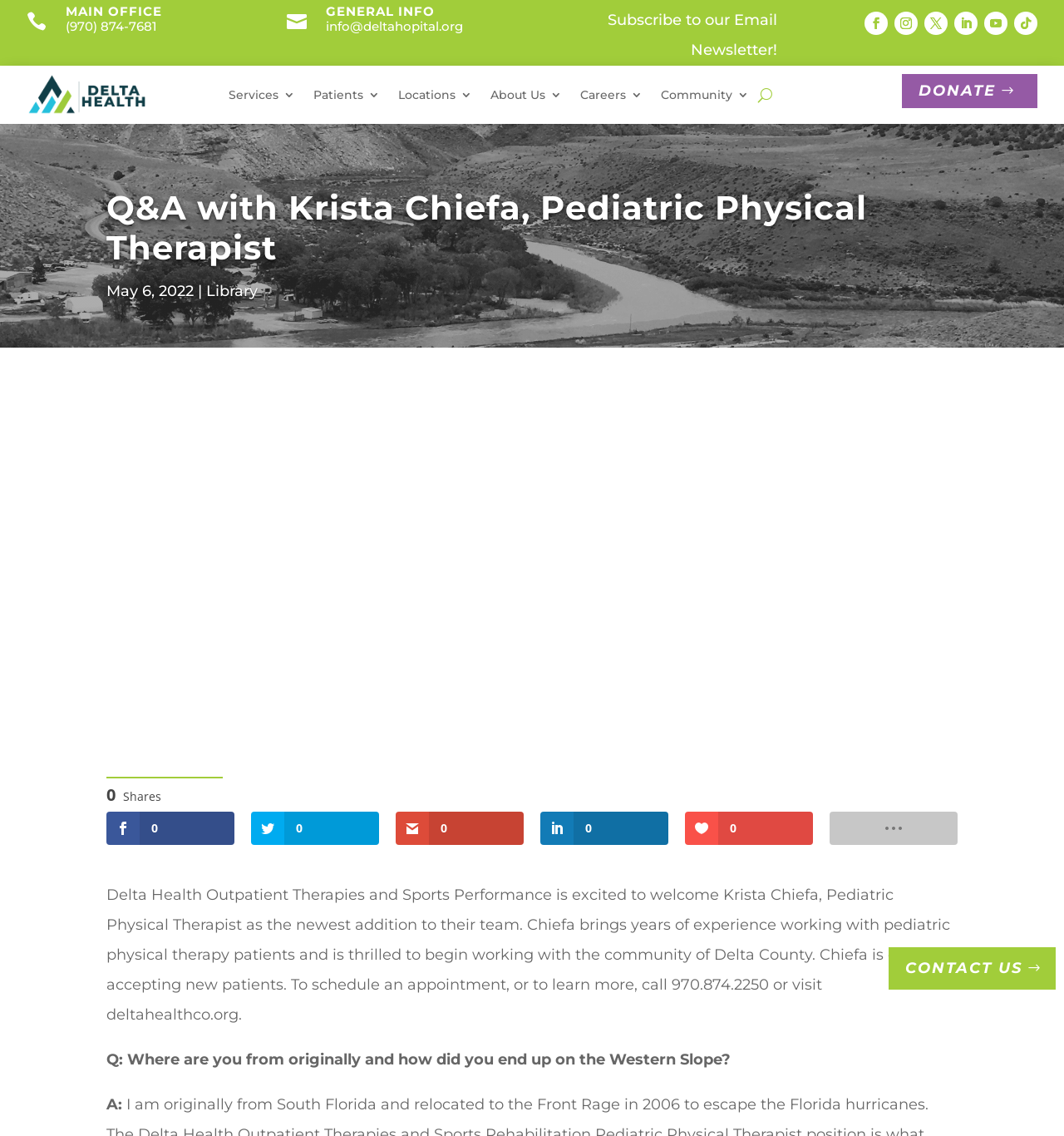Create a detailed description of the webpage's content and layout.

The webpage is about Delta Health Outpatient Therapies and Sports Performance, specifically featuring an interview with Krista Chiefa, a Pediatric Physical Therapist who has recently joined the team. 

At the top left, there is a section with contact information, including the main office address and phone number, as well as a general information section with an email address. 

To the right of this section, there is a call-to-action to subscribe to an email newsletter. Below this, there are social media links represented by icons. 

The main content of the page is divided into two sections. On the left, there is a menu with links to different parts of the website, including services, patients, locations, about us, and careers. 

On the right, there is a Q&A session with Krista Chiefa, featuring a heading, a date, and a link to a library. Below this, there is a large image, likely a photo of Krista Chiefa. 

The Q&A session consists of a series of questions and answers, with the questions and answers clearly labeled. The text describes Krista Chiefa's background and experience as a pediatric physical therapist, as well as her excitement to work with the community of Delta County. 

At the bottom of the page, there are links to share the article on social media, as well as a link to contact the team. There is also a button labeled "U" and a link to donate.